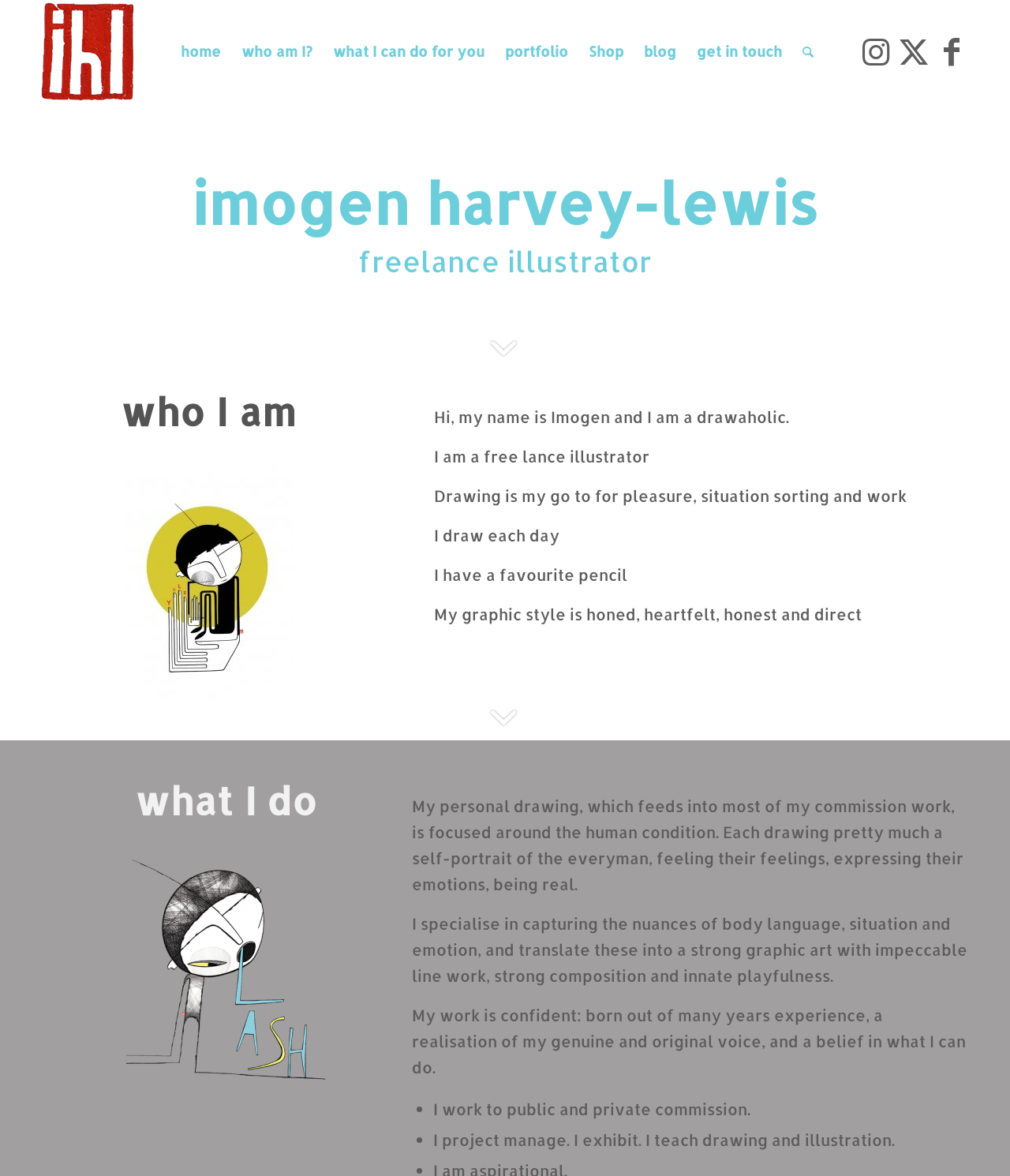From the details in the image, provide a thorough response to the question: What is Imogen Harvey Lewis's profession?

Based on the webpage, Imogen Harvey Lewis is a freelance illustrator, which is mentioned in the StaticText element with the text 'freelance illustrator'.